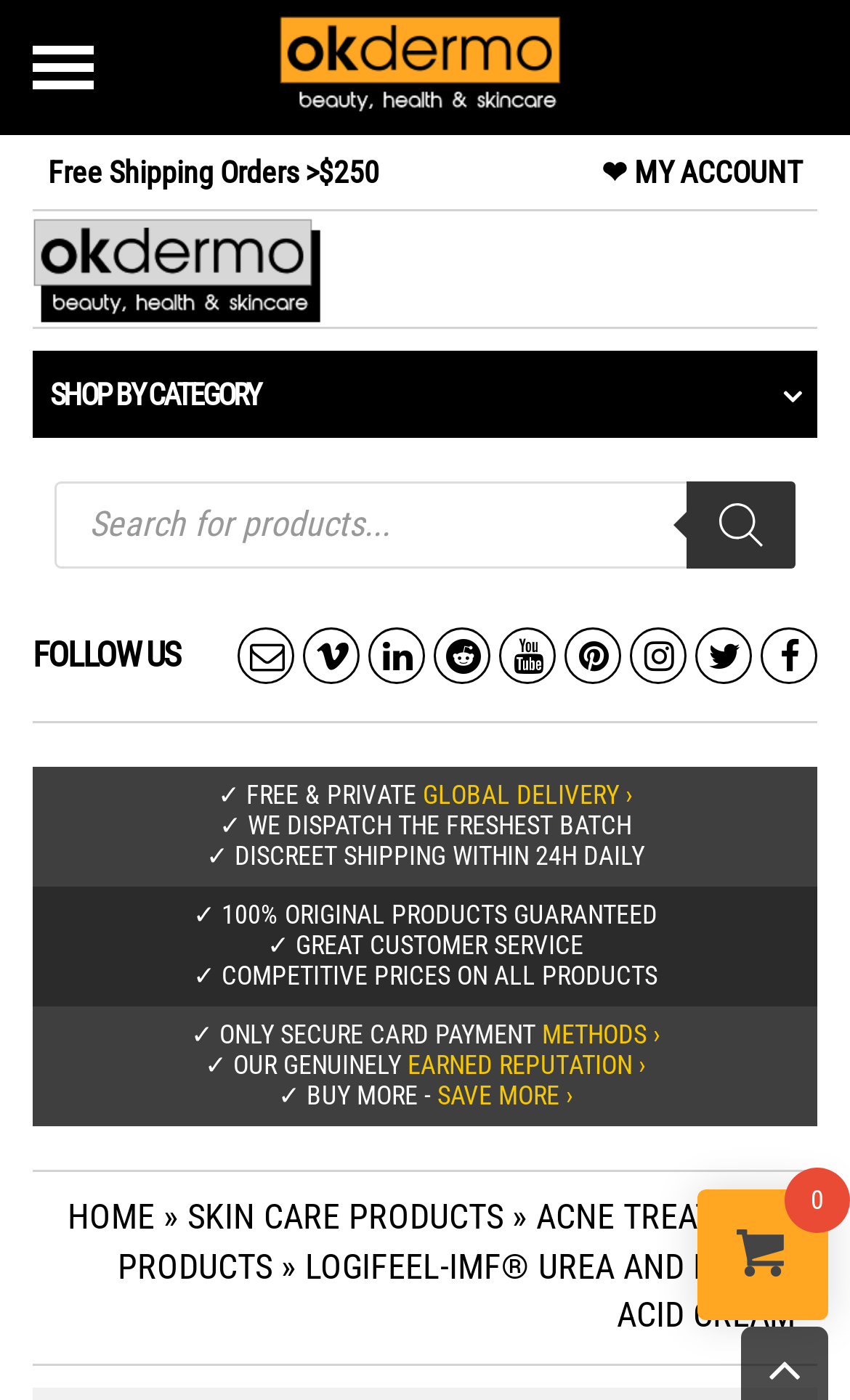Give a one-word or short-phrase answer to the following question: 
How many benefits are listed on the webpage?

8